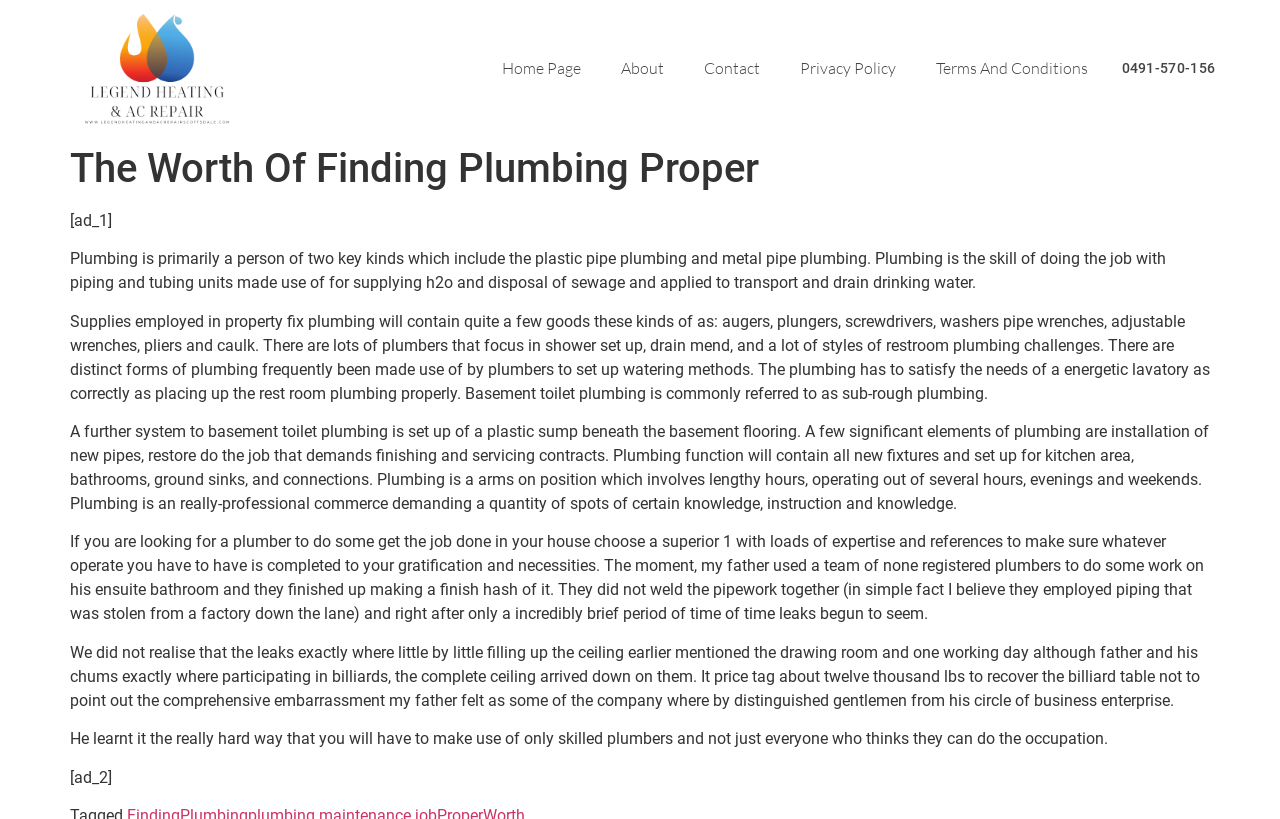Describe all visible elements and their arrangement on the webpage.

The webpage is about the importance of finding a proper plumber, with a focus on the skills and knowledge required for the job. At the top of the page, there is a navigation menu with links to the home page, about, contact, privacy policy, and terms and conditions. On the top right, there is a phone number link.

Below the navigation menu, there is a header section with the title "The Worth Of Finding Plumbing Proper" in a prominent font. Underneath the title, there is a brief introduction to plumbing, explaining that it involves working with piping and tubing systems for water supply and sewage disposal.

The main content of the page is divided into several paragraphs of text, which discuss various aspects of plumbing, including the types of supplies used, the importance of proper installation, and the need for skilled plumbers. The text also includes a personal anecdote about a bad experience with unqualified plumbers, which resulted in a costly repair.

Throughout the page, there are no images, but the text is organized in a clear and readable format, with each paragraph separated by a small gap. The overall layout is simple and easy to follow, with the most important information prominently displayed at the top of the page.